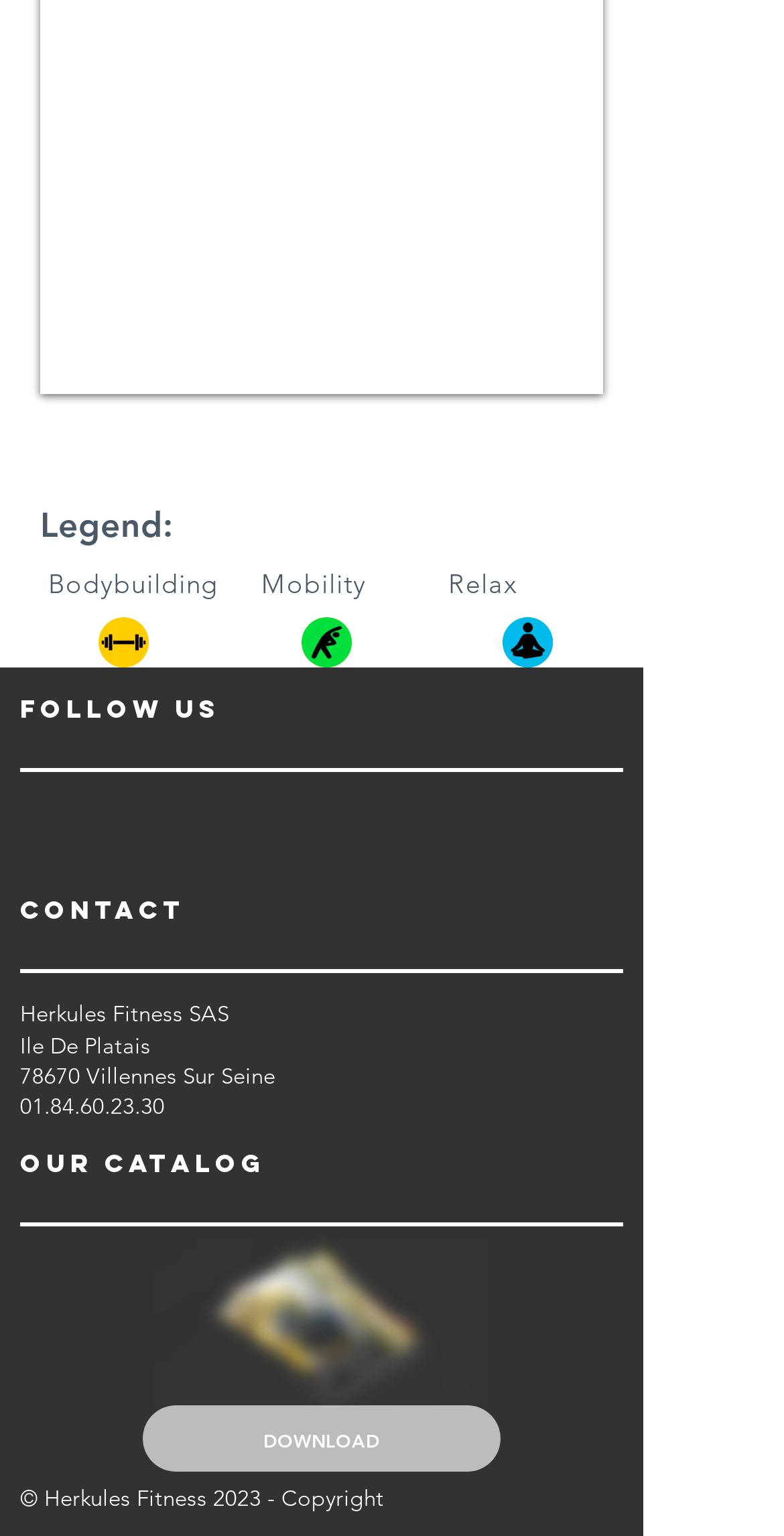Using details from the image, please answer the following question comprehensively:
What is the company name mentioned on this webpage?

I found a static text element with the content 'Herkules Fitness SAS', which suggests that this is the company name mentioned on this webpage.